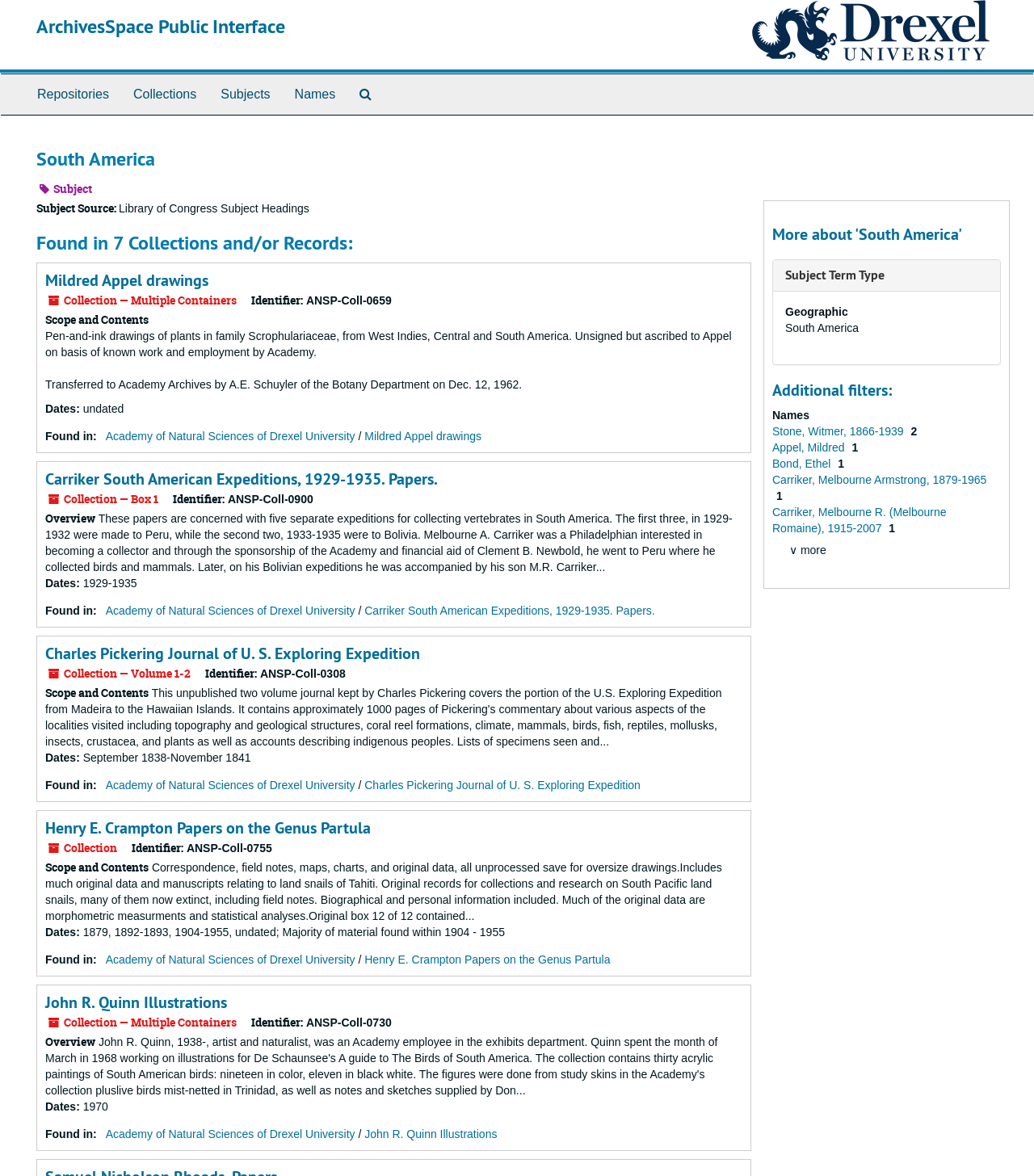In which year did Melbourne A. Carriker go to Peru?
Refer to the image and provide a concise answer in one word or phrase.

1929